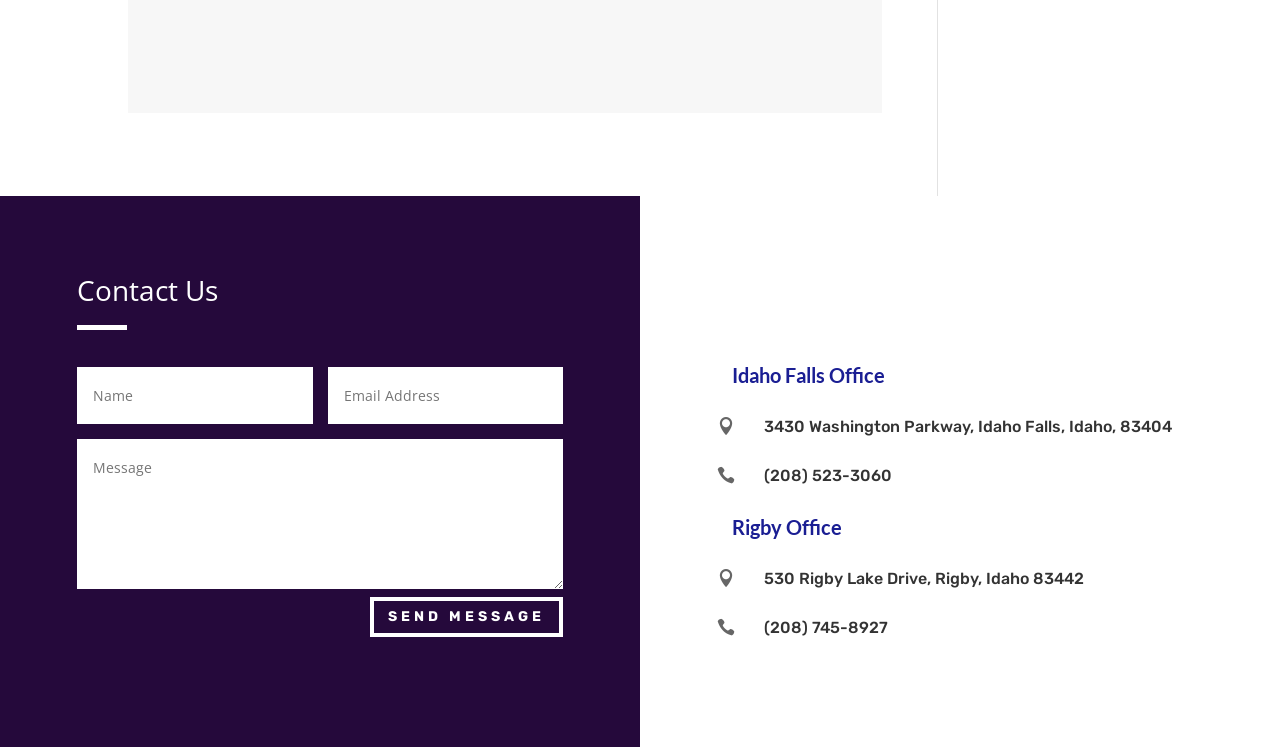Could you provide the bounding box coordinates for the portion of the screen to click to complete this instruction: "Click Facebook link"?

[0.691, 0.316, 0.731, 0.359]